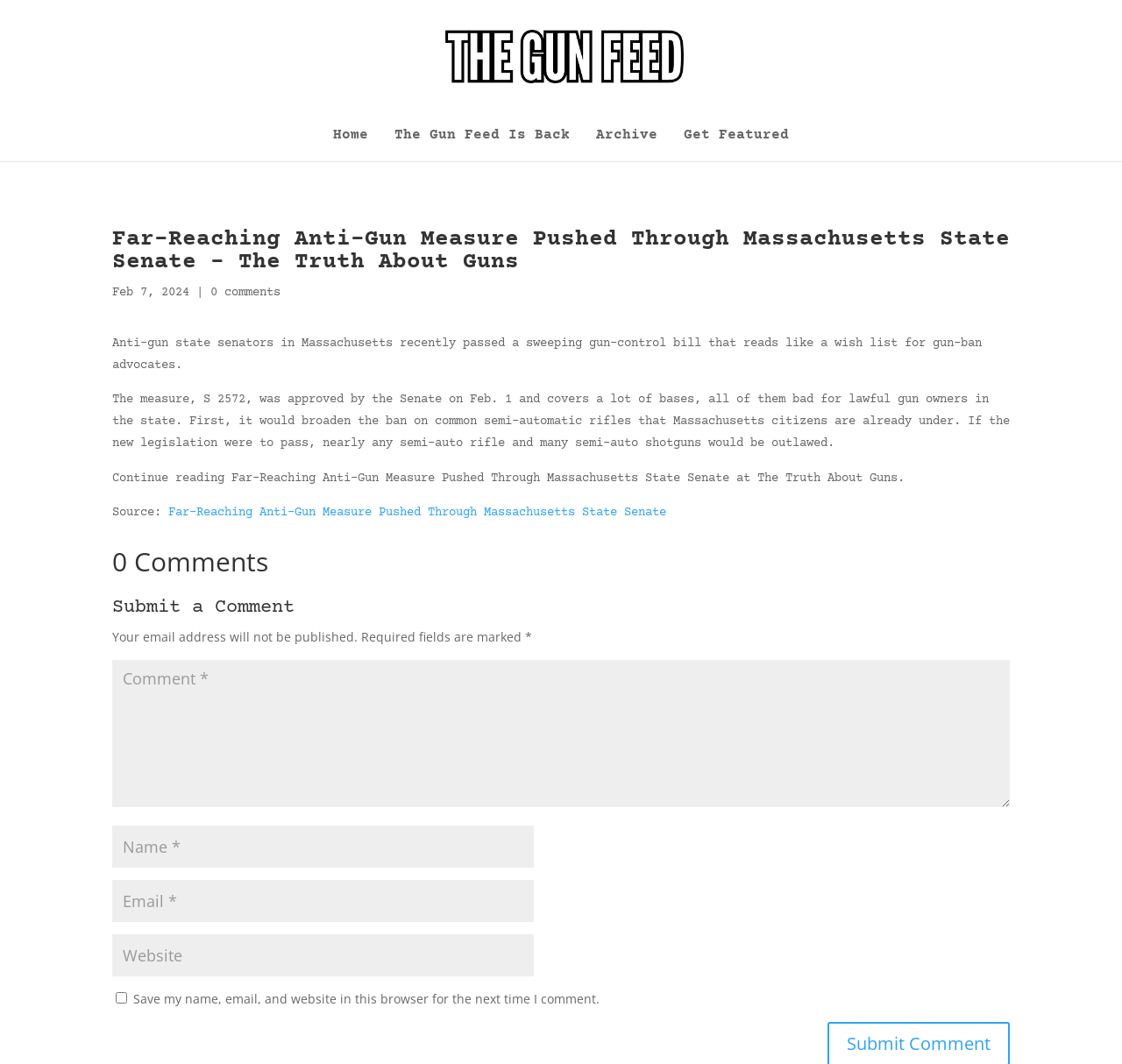Find the bounding box coordinates of the clickable element required to execute the following instruction: "Read the article title". Provide the coordinates as four float numbers between 0 and 1, i.e., [left, top, right, bottom].

[0.1, 0.215, 0.9, 0.266]